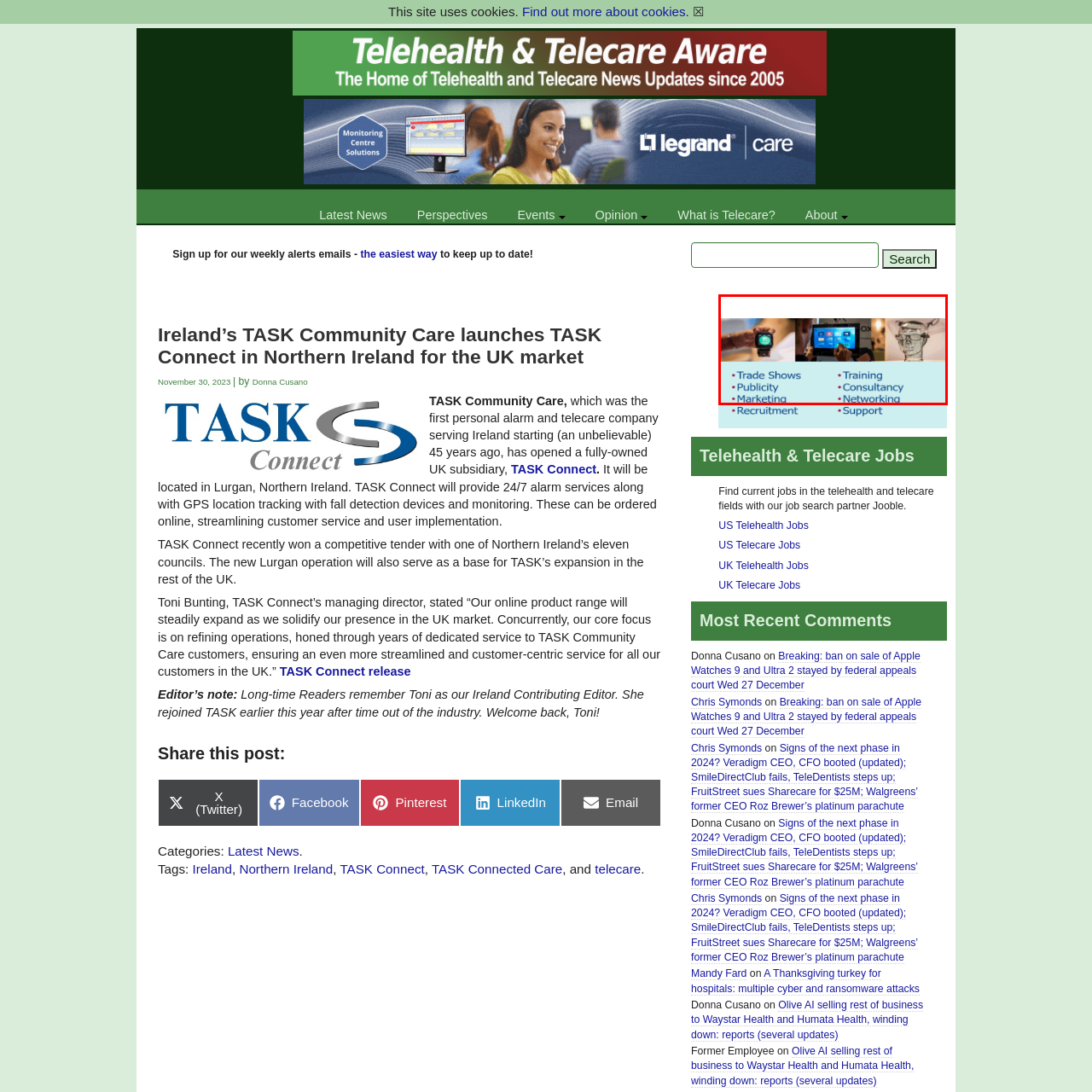Explain thoroughly what is happening in the image that is surrounded by the red box.

The image showcases various promotional and engagement activities relevant to the telehealth and telecare sectors. On the left, a hand is displayed interacting with a smartwatch, emphasizing the integration of technology in personal health management. The center features a touchscreen device being operated, likely demonstrating a software or service related to telecare, highlighting innovation in digital interfaces. To the right, a pair of glasses alongside technical gadgets signifies the advancement of smart technology in healthcare. Accompanying bullet points list key activities such as "Trade Shows," "Publicity," "Marketing," "Training," "Consultancy," and "Networking," illustrating the comprehensive approach needed for effective outreach and service delivery in this field.